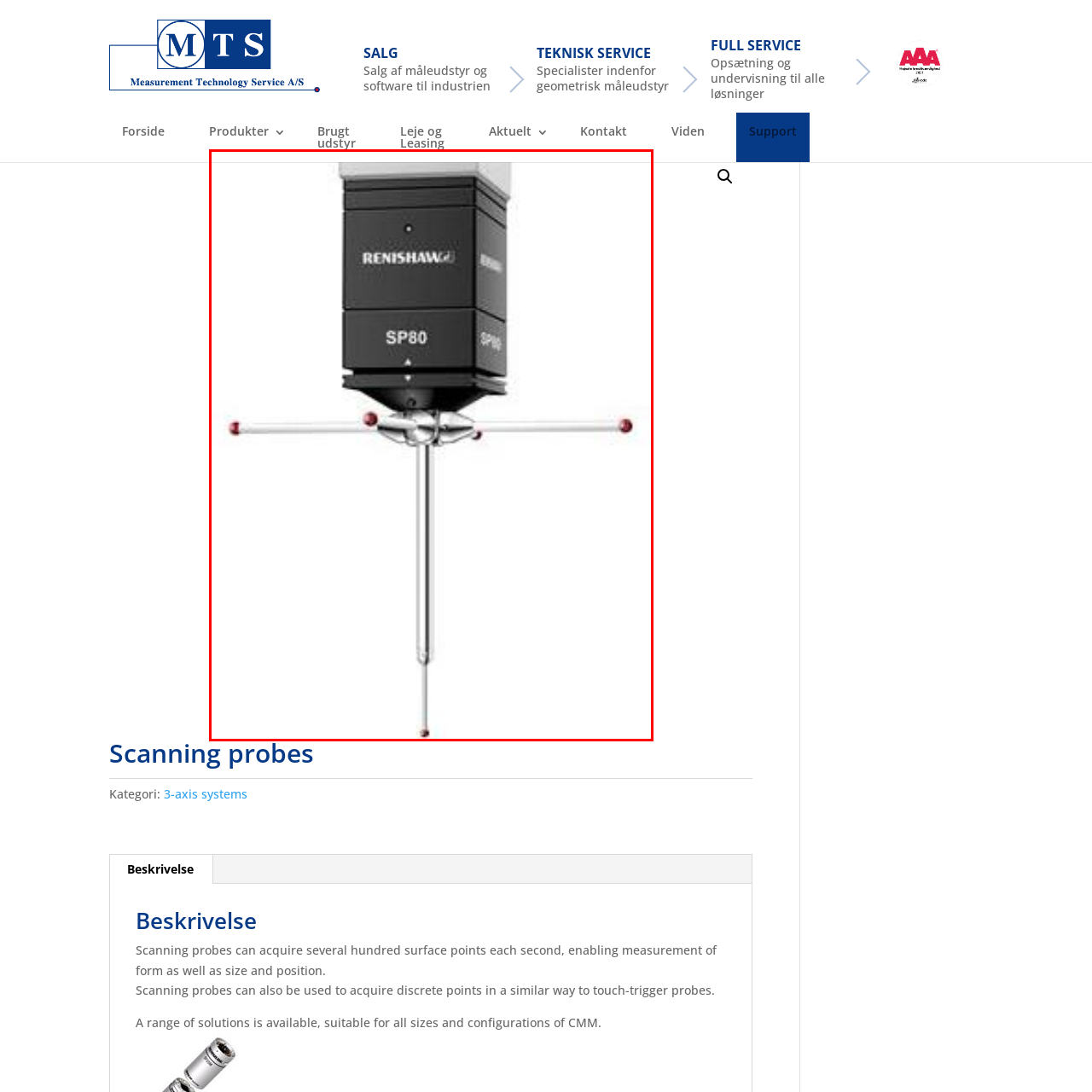Concentrate on the image area surrounded by the red border and answer the following question comprehensively: How many metallic arms extend from the probe's head?

The caption describes the probe's head as being equipped with four metallic arms extending outward, each ending in a red sensing point, facilitating precise surface measurements.